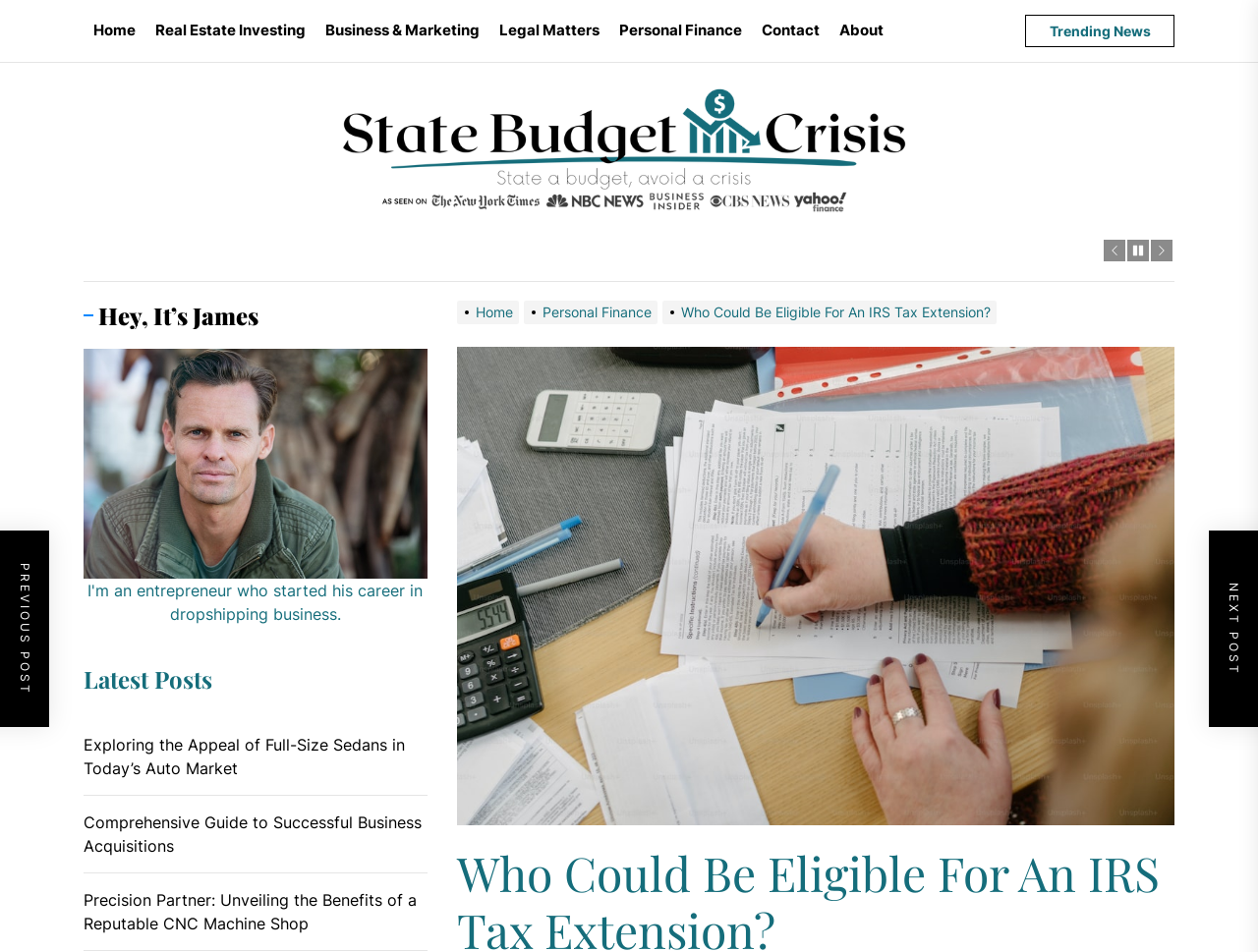Locate the bounding box coordinates of the item that should be clicked to fulfill the instruction: "Read the article about IRS Tax Extension".

[0.527, 0.318, 0.796, 0.336]